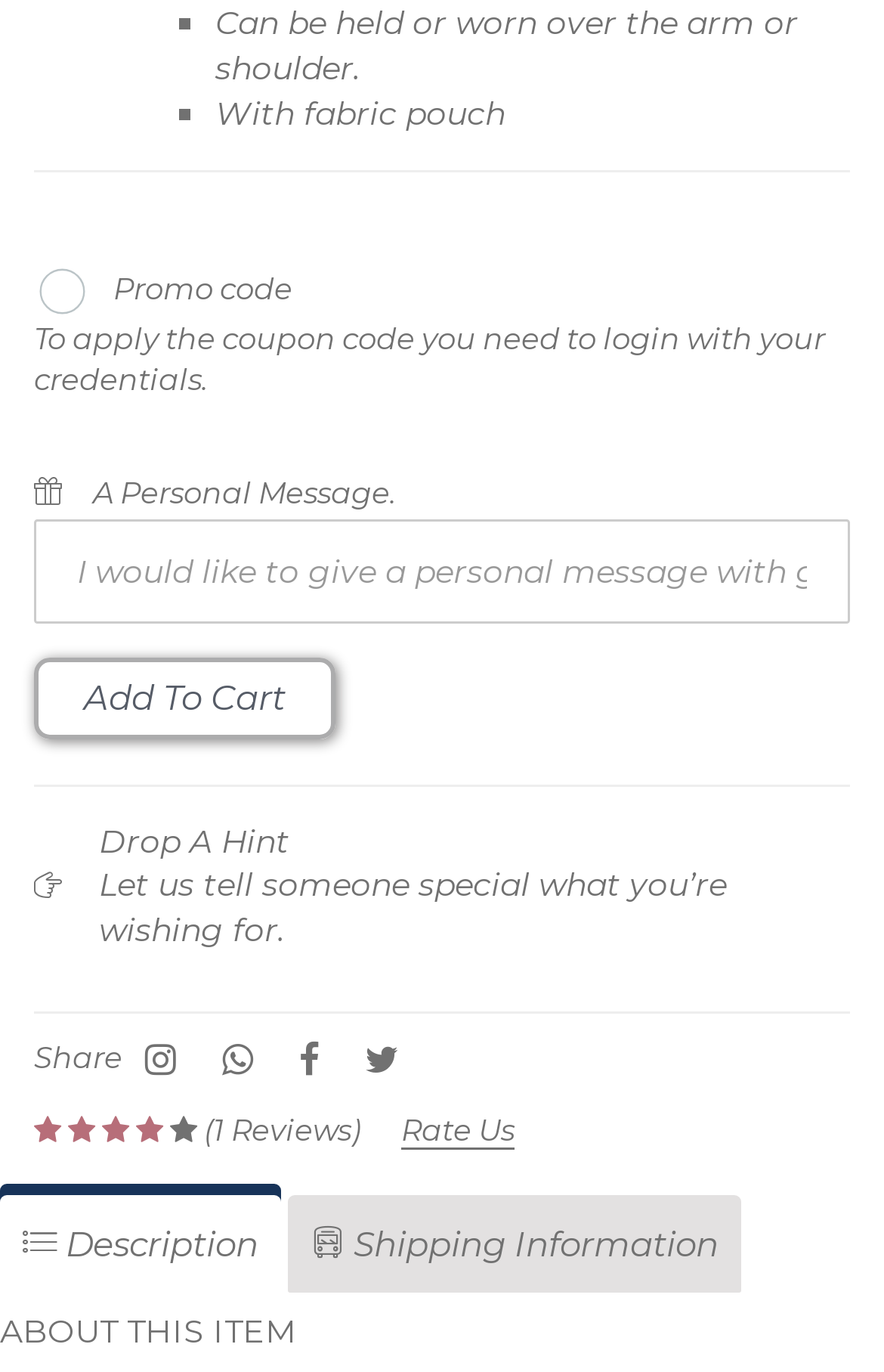Identify the coordinates of the bounding box for the element that must be clicked to accomplish the instruction: "Share on Facebook".

[0.251, 0.756, 0.287, 0.788]